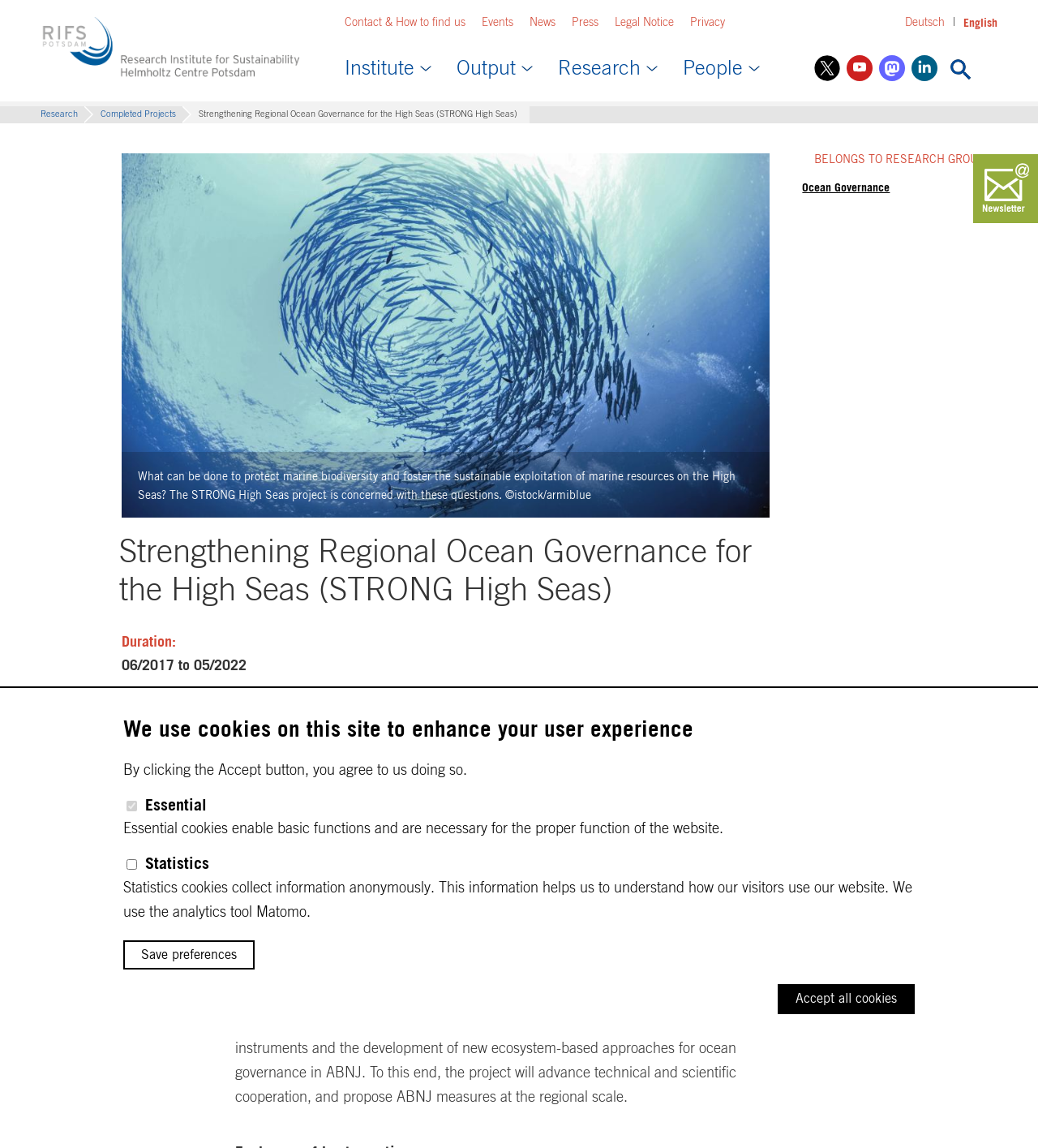Extract the primary heading text from the webpage.

Headline:
Strengthening Regional Ocean Governance for the High Seas (STRONG High Seas)